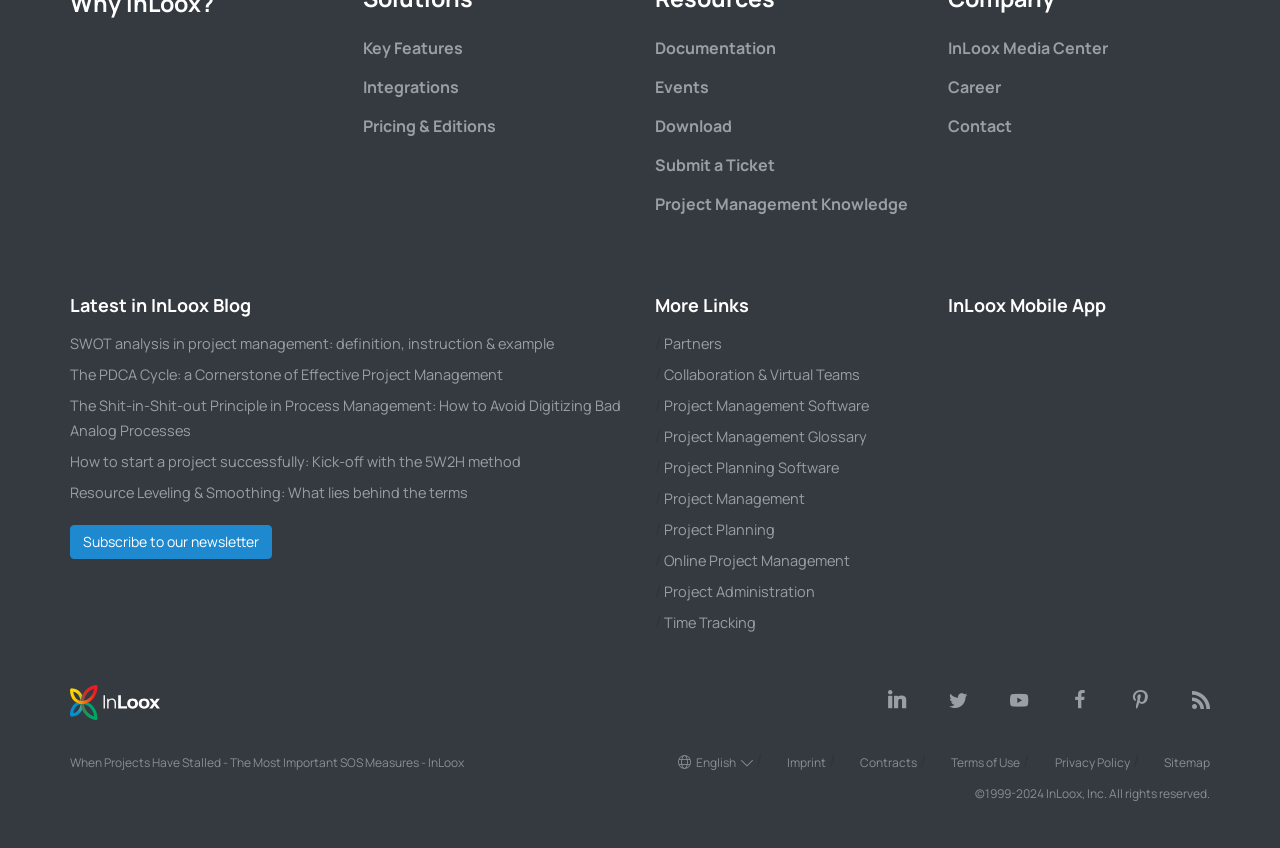What is the topic of the latest blog post?
Please answer the question with a detailed and comprehensive explanation.

The topic of the latest blog post can be found in the middle of the webpage, where it says 'When Projects Have Stalled - The Most Important SOS Measures - InLoox'.